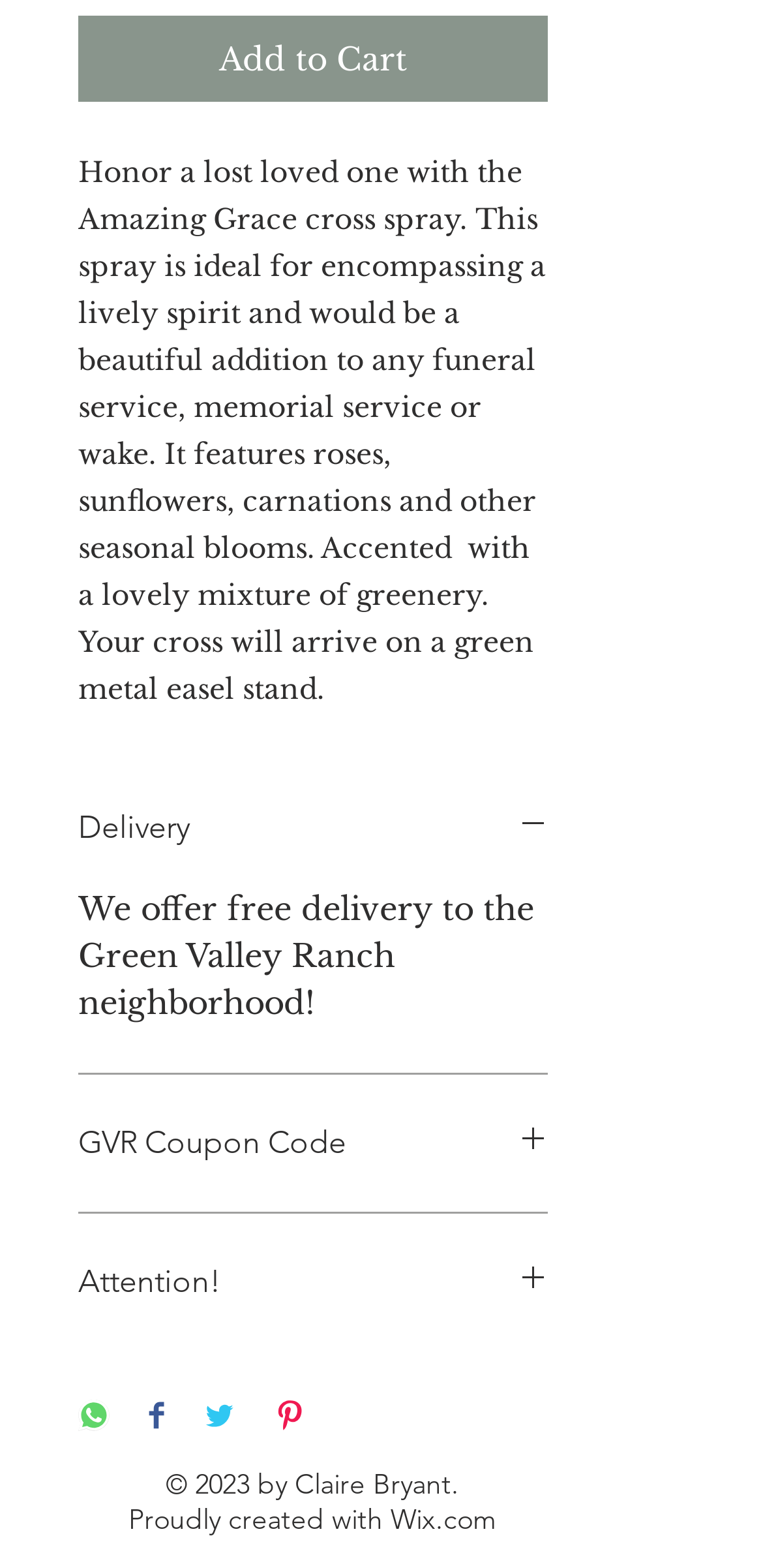Please locate the clickable area by providing the bounding box coordinates to follow this instruction: "Apply the GVR coupon code".

[0.103, 0.715, 0.718, 0.743]